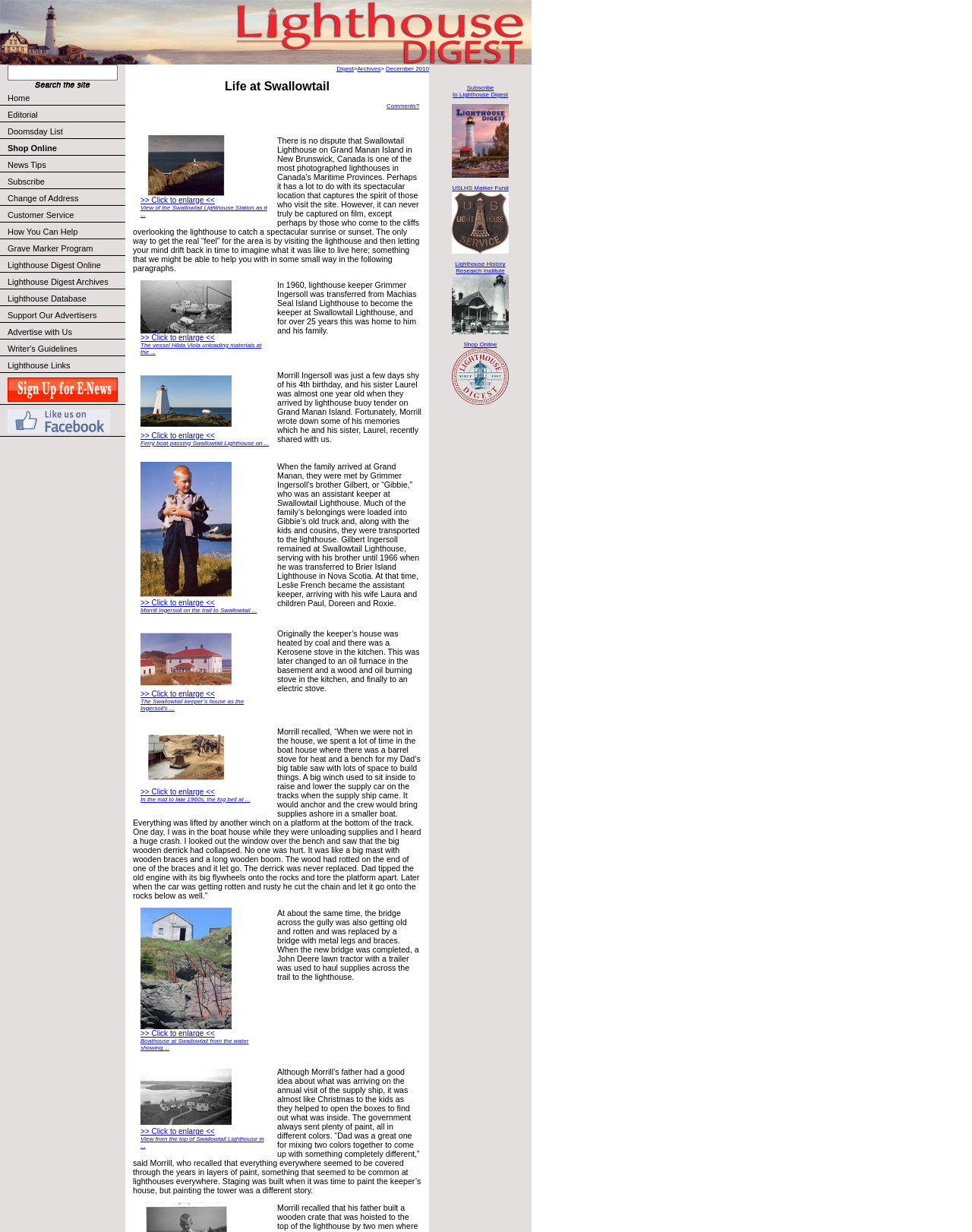Offer a meticulous caption that includes all visible features of the webpage.

The webpage is about Lighthouses, specifically Life at Swallowtail Lighthouse. At the top, there is a search bar with a "Search" button. Below it, there is a navigation menu with multiple links, including "Home", "Editorial", "Doomsday List", "Shop Online", and more.

On the left side, there is a section with a title "Digest>Archives> December 2010". Below it, there are multiple rows of content. The first row has an image, and the second row has a title "Life at Swallowtail". The third row has a section with a title "Comments?" and a link to view comments.

The main content of the webpage is an article about Swallowtail Lighthouse on Grand Manan Island in New Brunswick, Canada. The article has multiple sections with images and links to enlarge them. The images show the lighthouse station, a vessel unloading materials, and a ferry boat passing the lighthouse. The article also includes text about the lighthouse keeper Grimmer Ingersoll and his family, who lived at the lighthouse for over 25 years.

Throughout the article, there are multiple links to enlarge images and to read more about the lighthouse. The webpage also has a section with a title "You can see an enlarged version of this picture by clicking here" which appears multiple times, each with a different image and link to enlarge it.